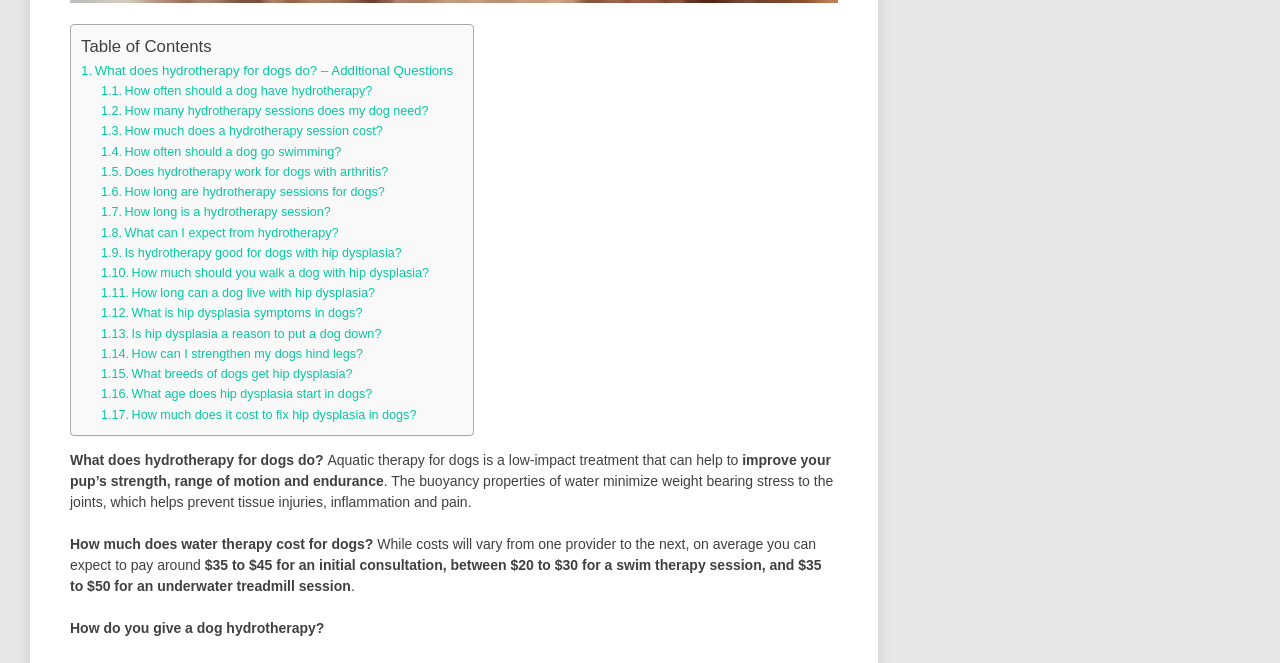Please respond to the question with a concise word or phrase:
What is the benefit of water therapy for dogs' joints?

Minimizes weight bearing stress